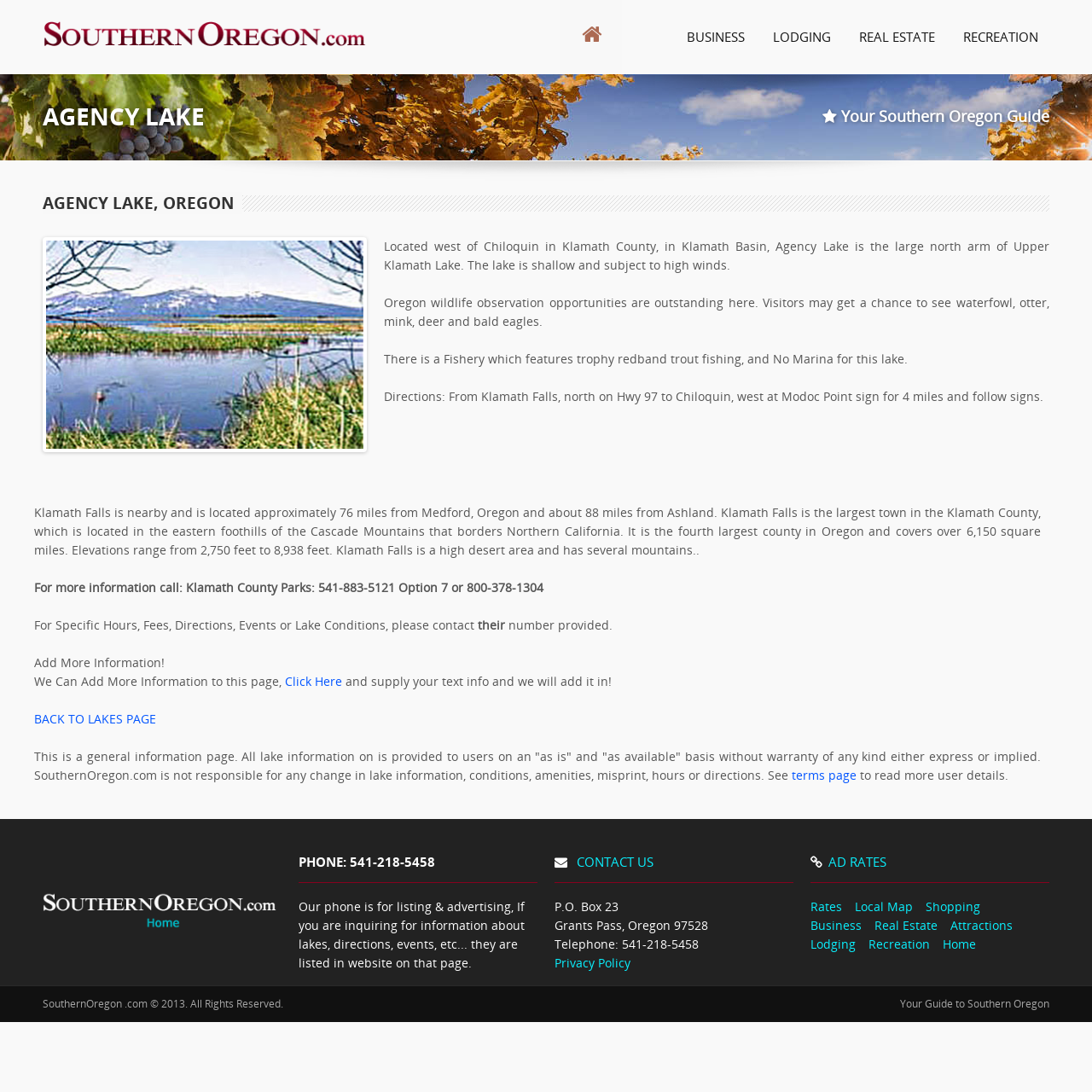Locate the bounding box coordinates of the UI element described by: "AGENCY LAKE". Provide the coordinates as four float numbers between 0 and 1, formatted as [left, top, right, bottom].

[0.573, 0.0, 0.591, 0.016]